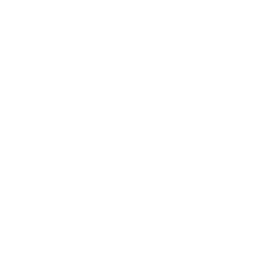Detail every visible element in the image extensively.

The image prominently features the emblem of the Paul Roos Gimnasium, a prestigious school renowned for its commitment to academic excellence and vibrant cultural activities. This emblem symbolizes the school's rich heritage and dedication to nurturing talent, particularly in areas such as music and performing arts. The context surrounding this image relates to the recent opening of Potchie’s special exhibition by the PRG Drumline, highlighting a significant cultural event on Saturday, November 18. This exhibition is set to run until November 23, showcasing the talents of alumni and enriching the community's cultural landscape. The image thus serves as a visual representation of the school's spirit and engagement with the arts, celebrating both tradition and creativity.